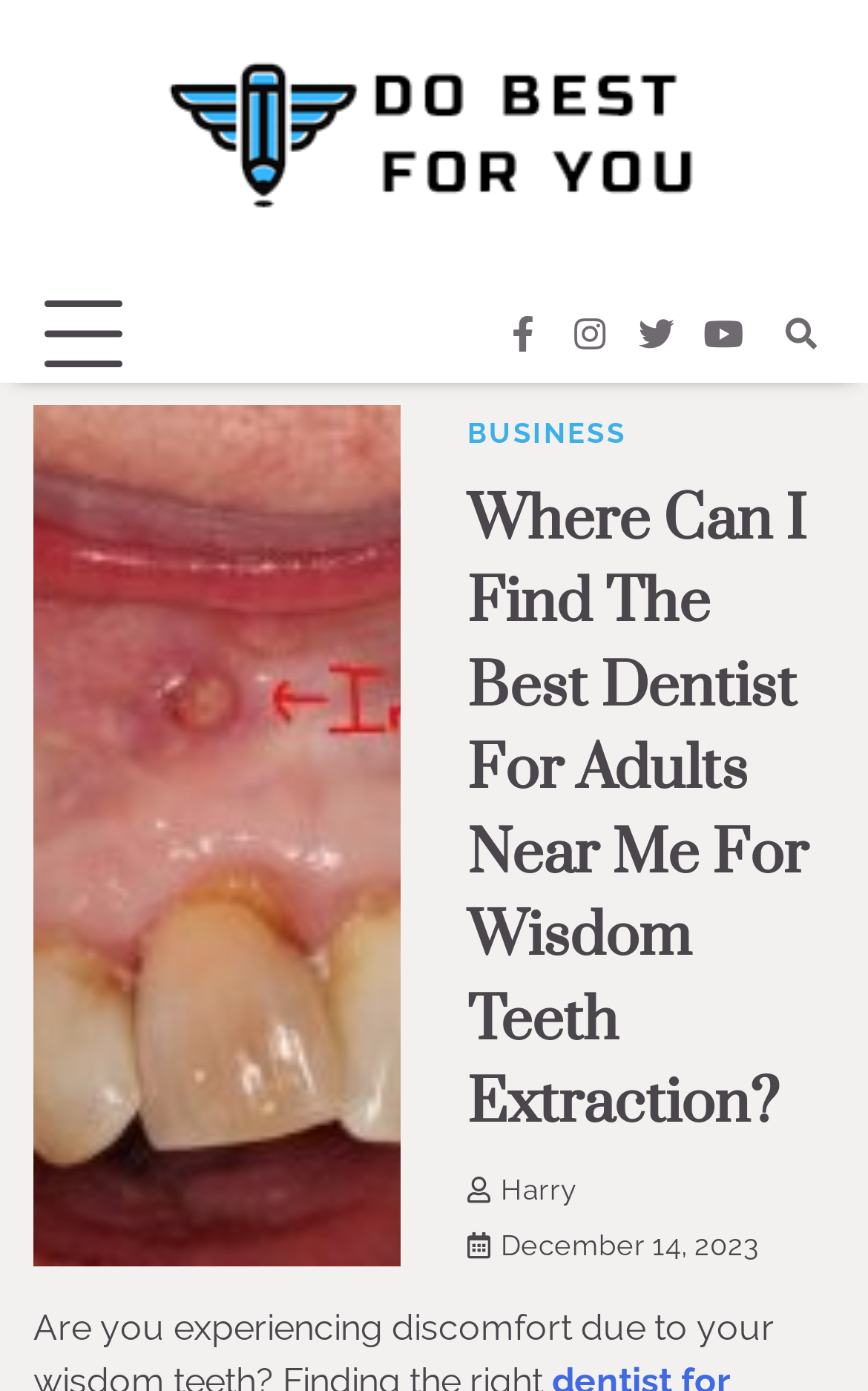Please give a short response to the question using one word or a phrase:
What is the logo of the website?

Do Best 4 You